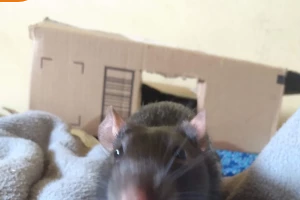What is the background object with a cut-out hole?
Please provide a full and detailed response to the question.

In the background, a cardboard box with a cut-out hole can be seen, suggesting a playful environment where the rat may explore and interact, which implies that the background object with a cut-out hole is a cardboard box.